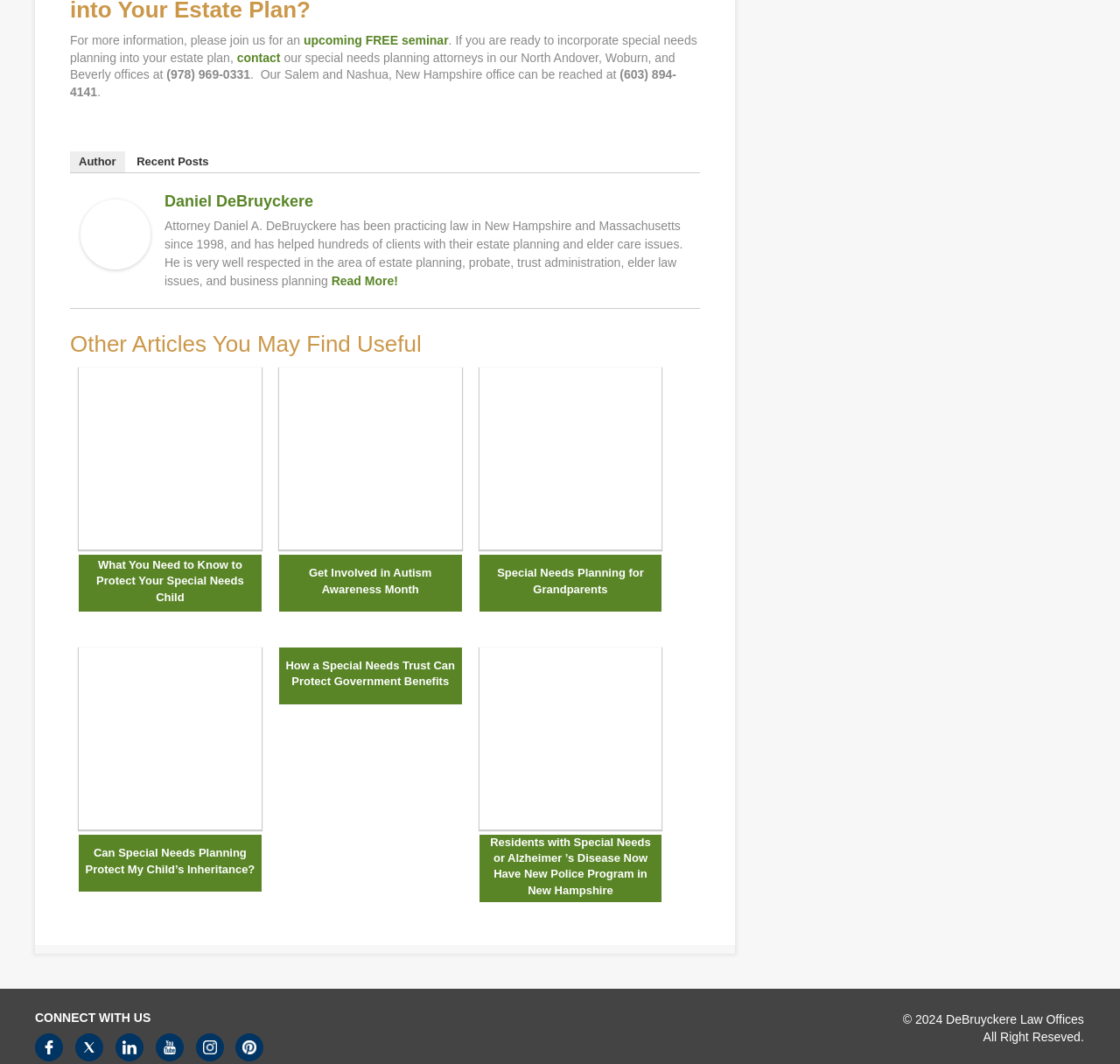Please specify the bounding box coordinates in the format (top-left x, top-left y, bottom-right x, bottom-right y), with all values as floating point numbers between 0 and 1. Identify the bounding box of the UI element described by: Read More!

[0.296, 0.258, 0.355, 0.271]